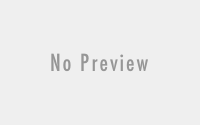Give a concise answer using one word or a phrase to the following question:
Is there a visual asset available for this software?

No